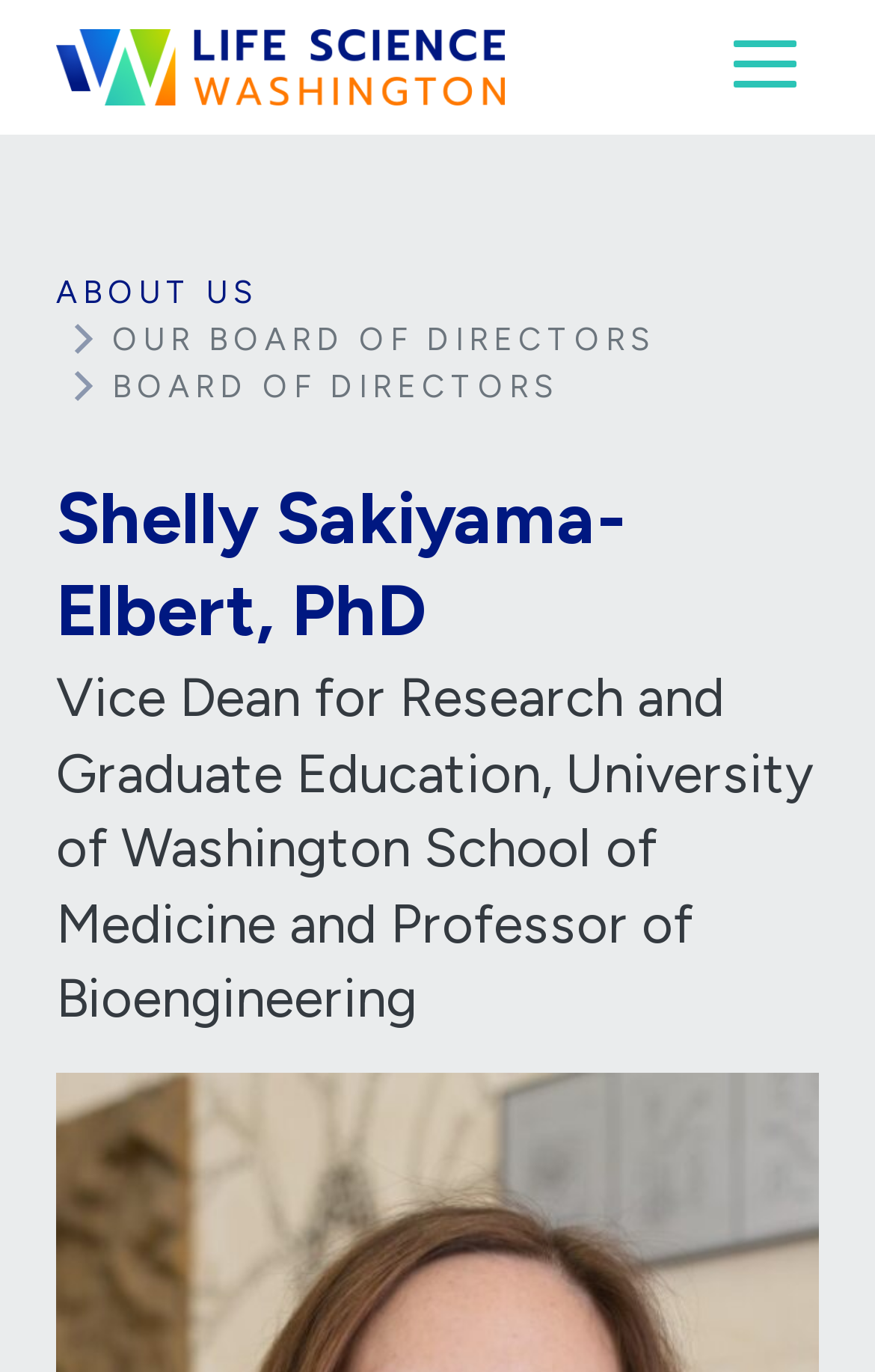Answer the question with a brief word or phrase:
How many navigation items are in the breadcrumb?

2